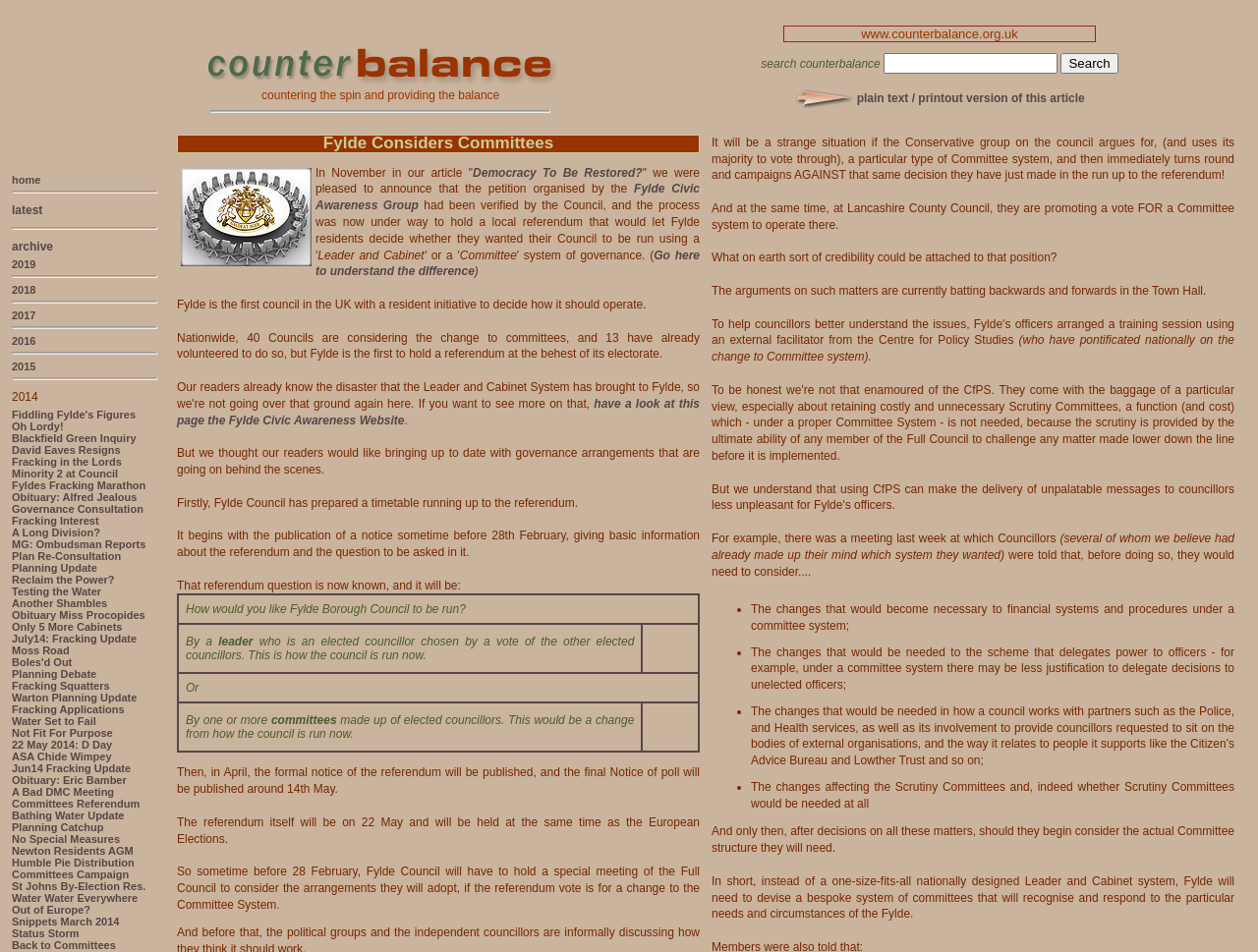Find the bounding box coordinates of the area that needs to be clicked in order to achieve the following instruction: "View the archive". The coordinates should be specified as four float numbers between 0 and 1, i.e., [left, top, right, bottom].

[0.009, 0.252, 0.042, 0.266]